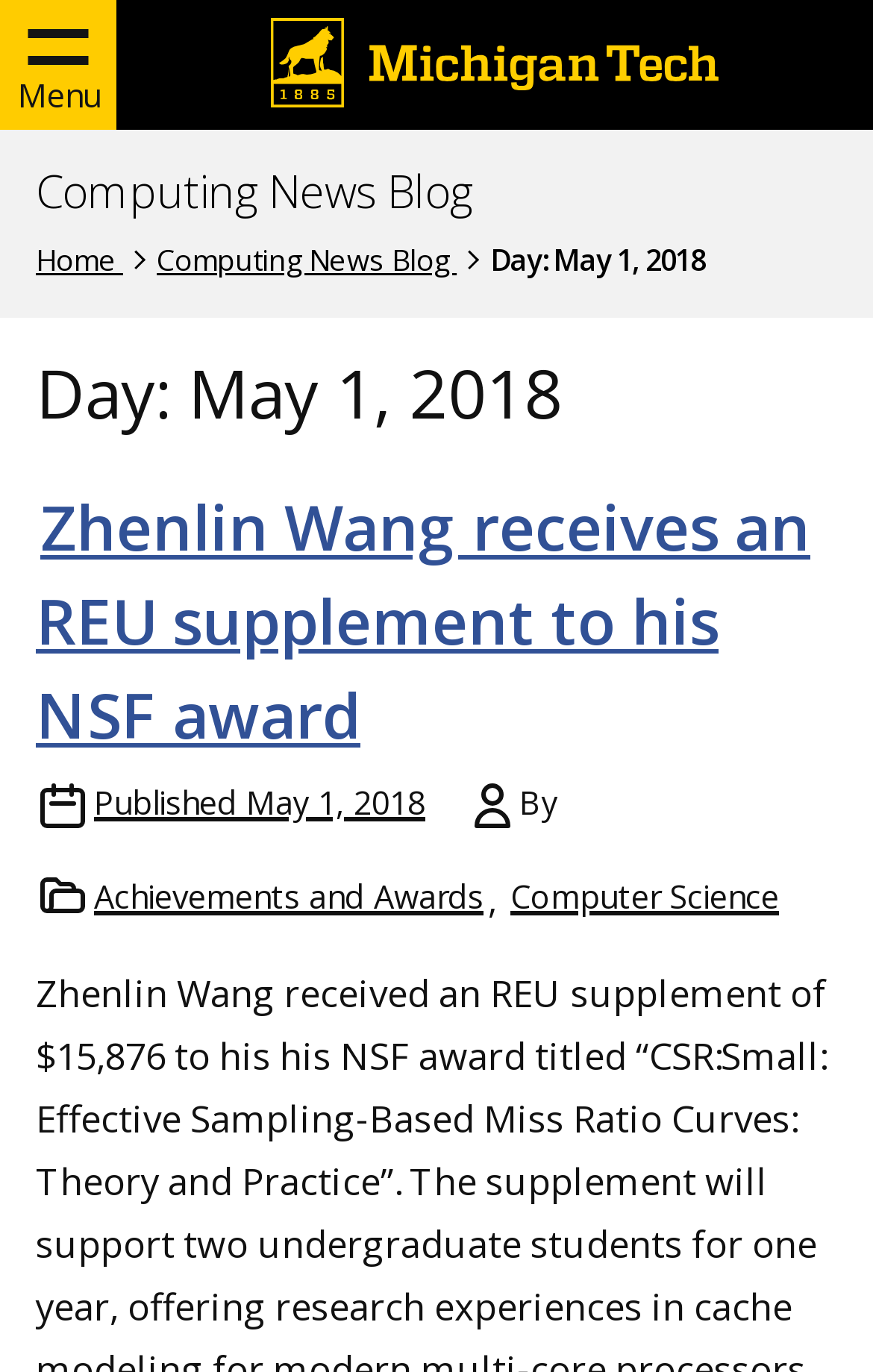Please provide the bounding box coordinates for the element that needs to be clicked to perform the following instruction: "Read the post about Zhenlin Wang receiving an REU supplement to his NSF award". The coordinates should be given as four float numbers between 0 and 1, i.e., [left, top, right, bottom].

[0.041, 0.352, 0.928, 0.551]